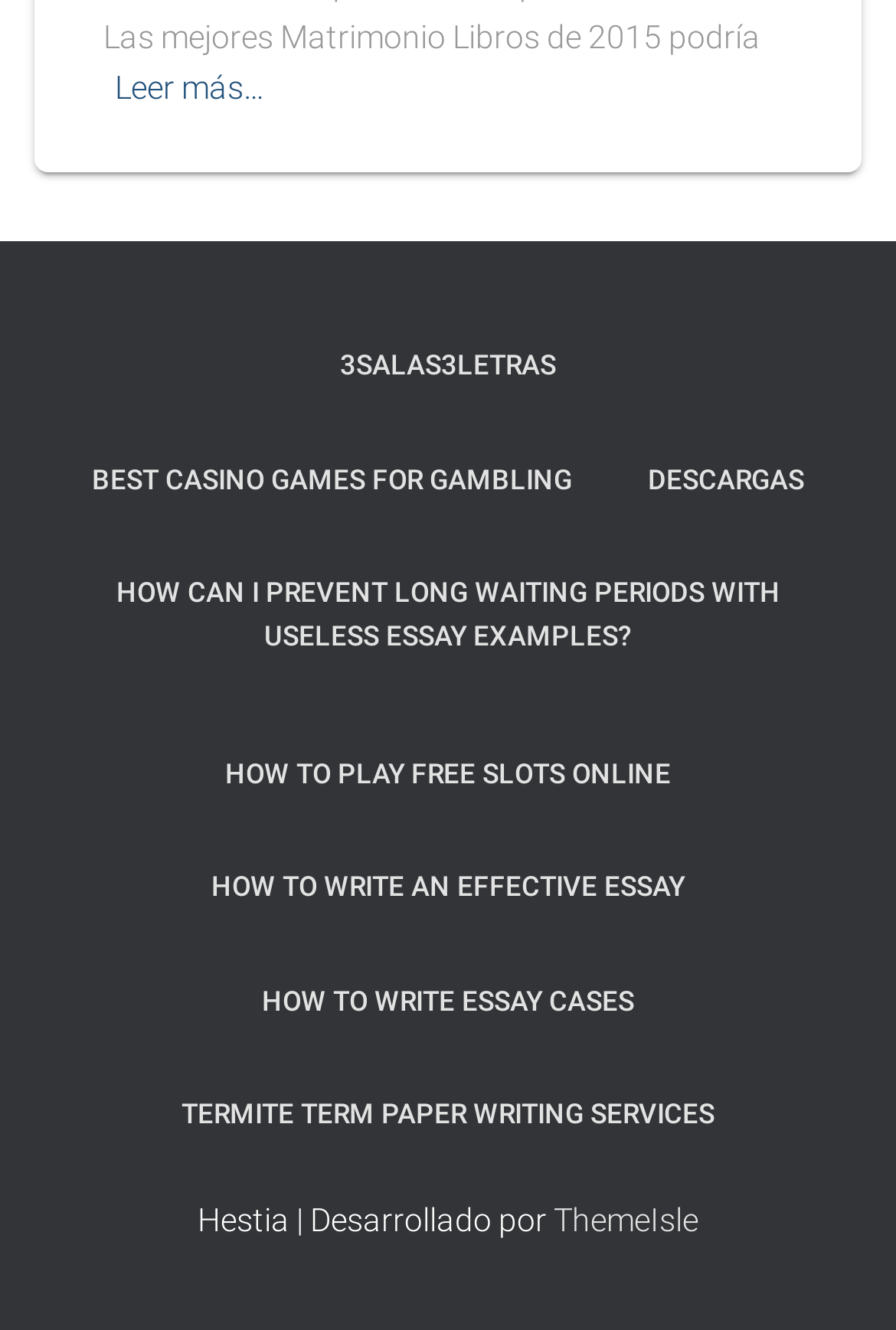Find the bounding box coordinates of the area that needs to be clicked in order to achieve the following instruction: "View the guide on HOW TO PLAY FREE SLOTS ONLINE". The coordinates should be specified as four float numbers between 0 and 1, i.e., [left, top, right, bottom].

[0.213, 0.54, 0.787, 0.625]